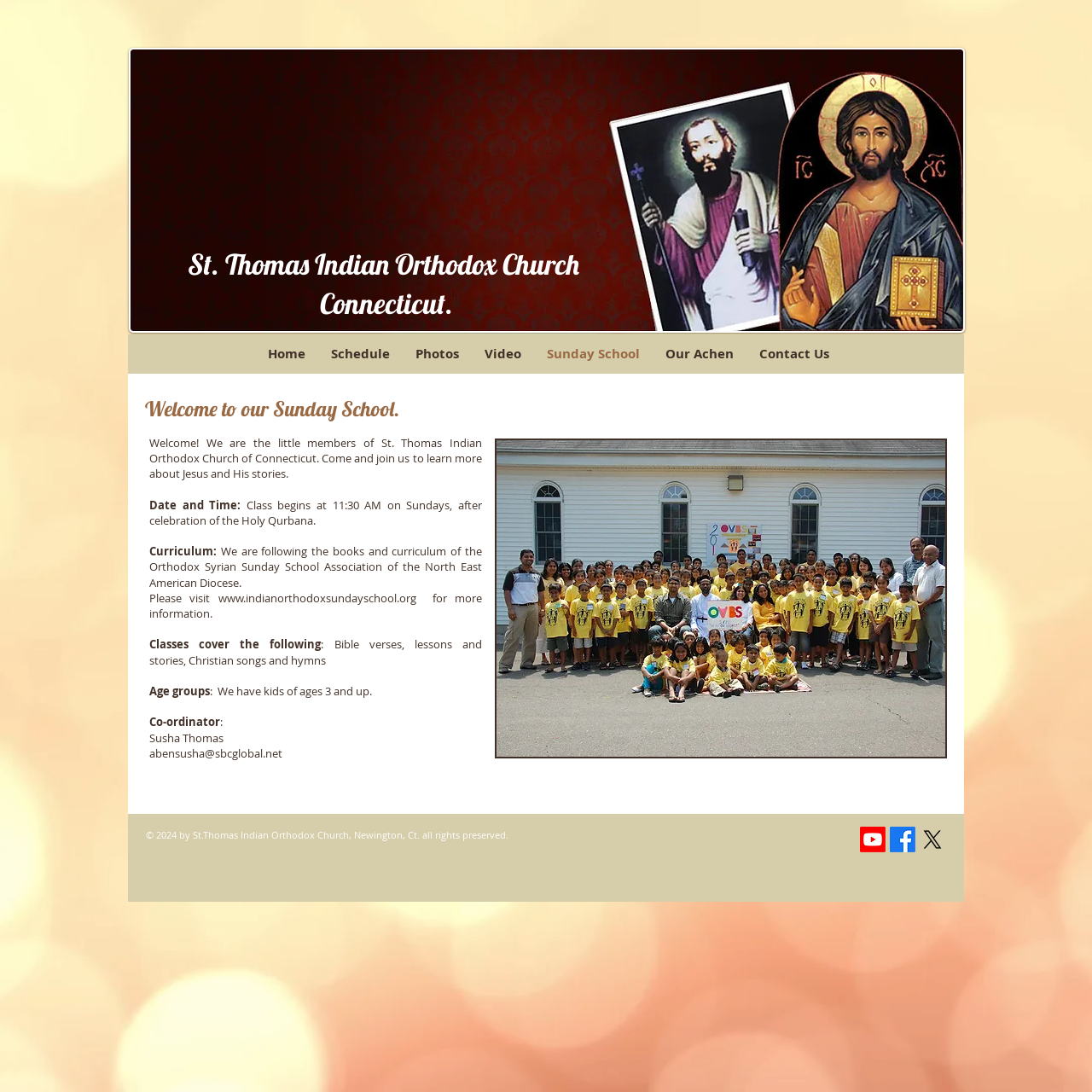Please locate the bounding box coordinates of the element that should be clicked to complete the given instruction: "Contact the Sunday School coordinator".

[0.137, 0.683, 0.259, 0.697]